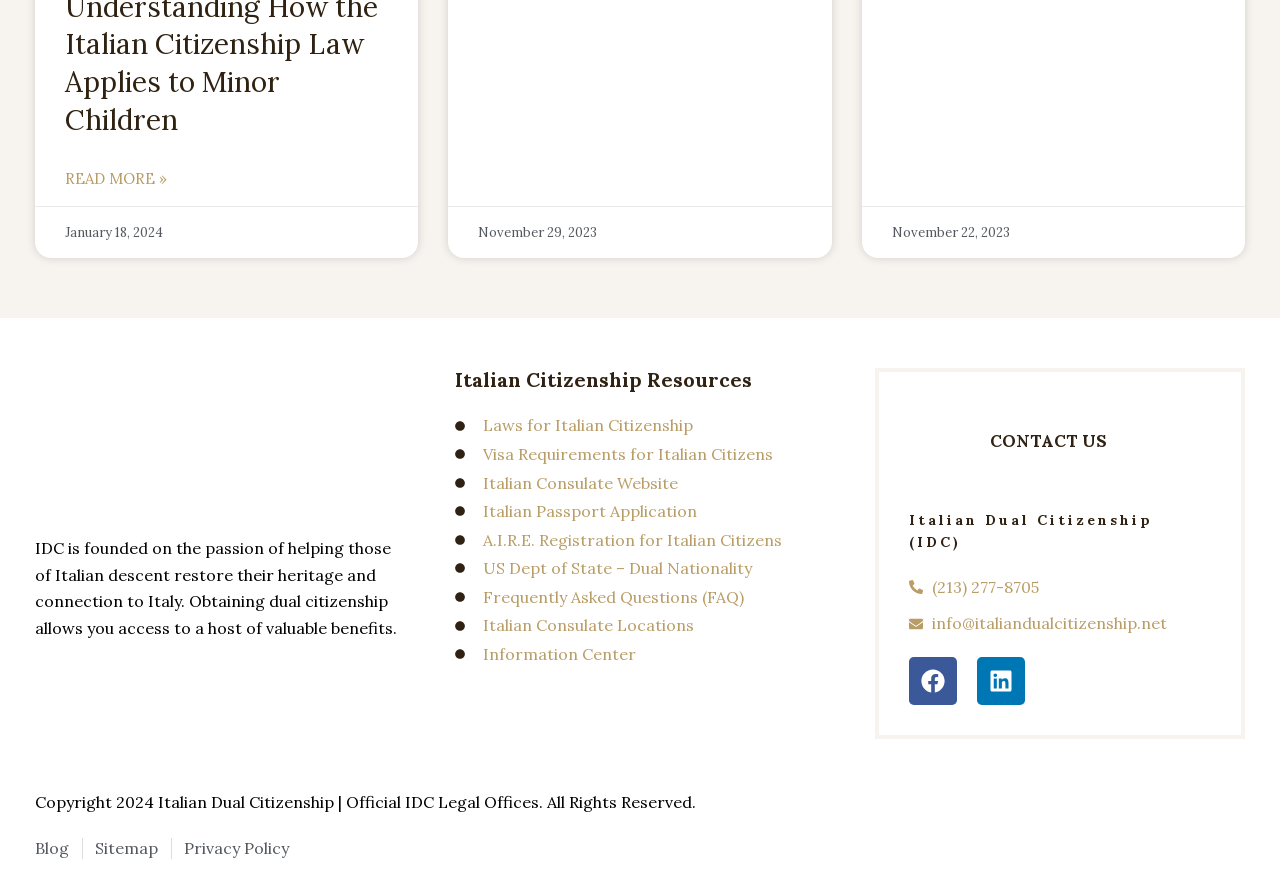What social media platforms does IDC have a presence on?
From the image, provide a succinct answer in one word or a short phrase.

Facebook and Linkedin